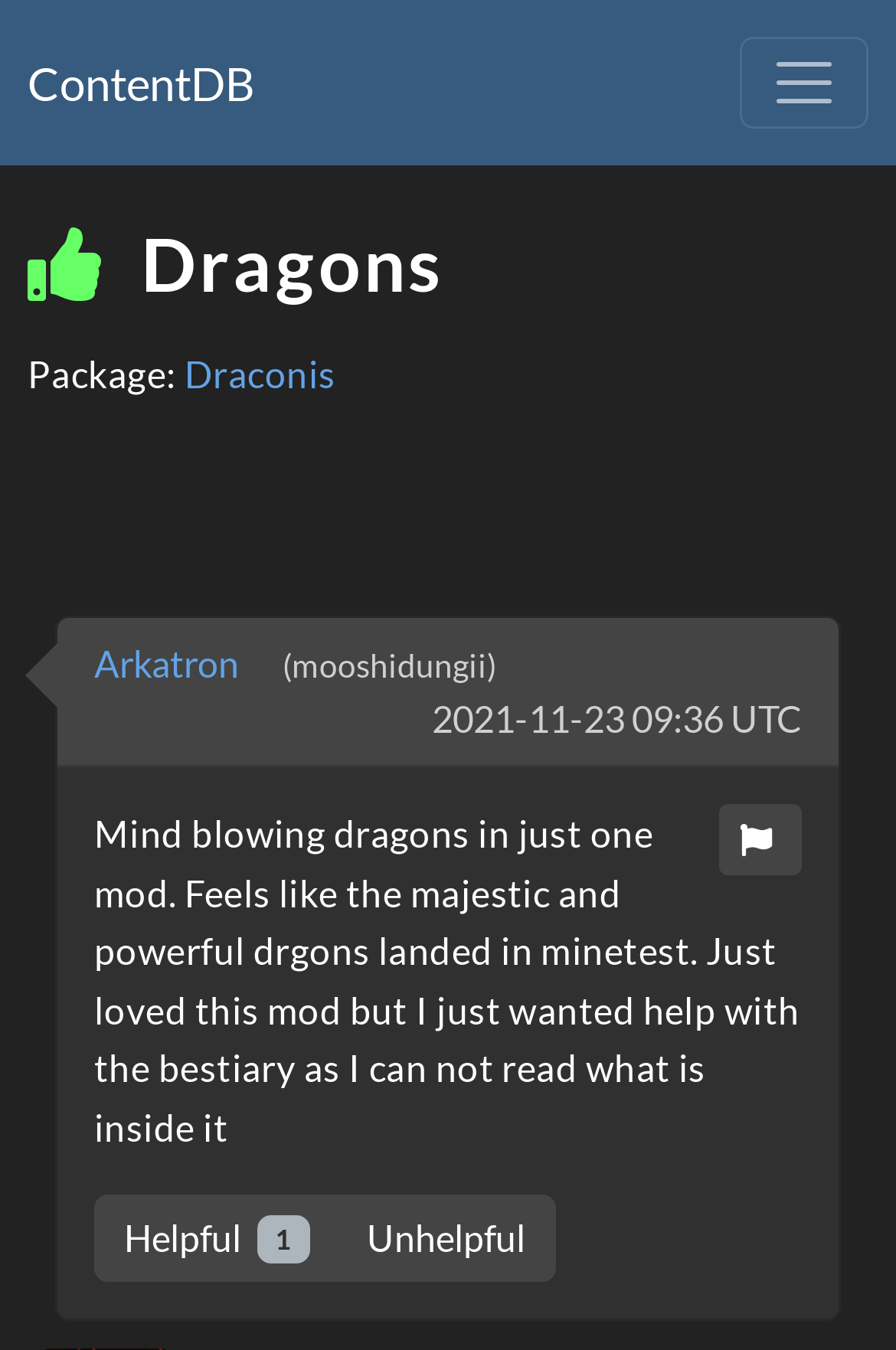Please identify the bounding box coordinates of the element that needs to be clicked to perform the following instruction: "Toggle navigation".

[0.826, 0.027, 0.969, 0.095]